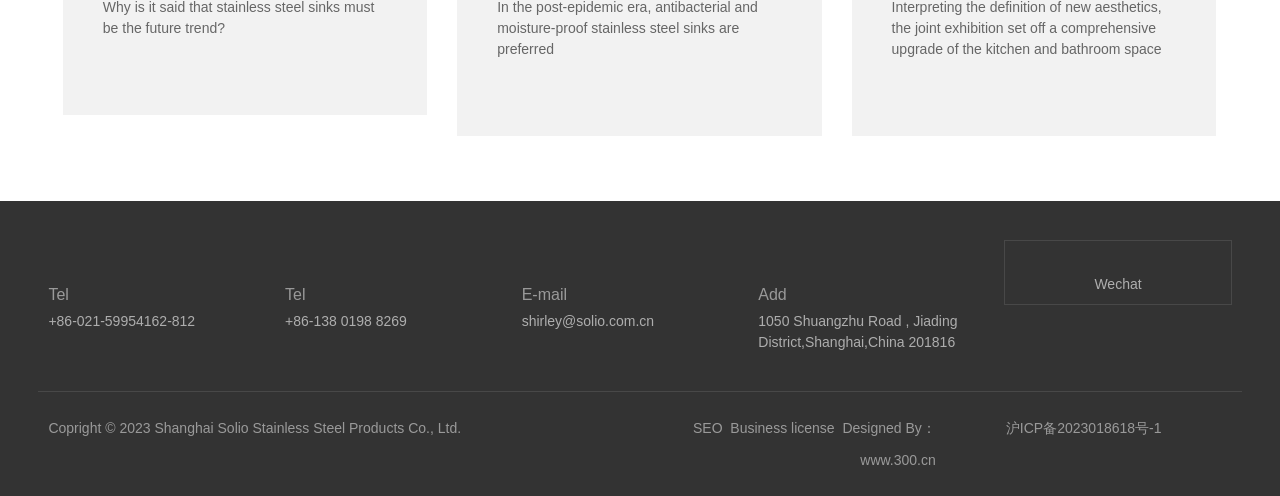What is the email address?
Examine the webpage screenshot and provide an in-depth answer to the question.

I found the email address next to the 'E-mail' label, which is located above the address and has an image of 'Hezhan' beside it.